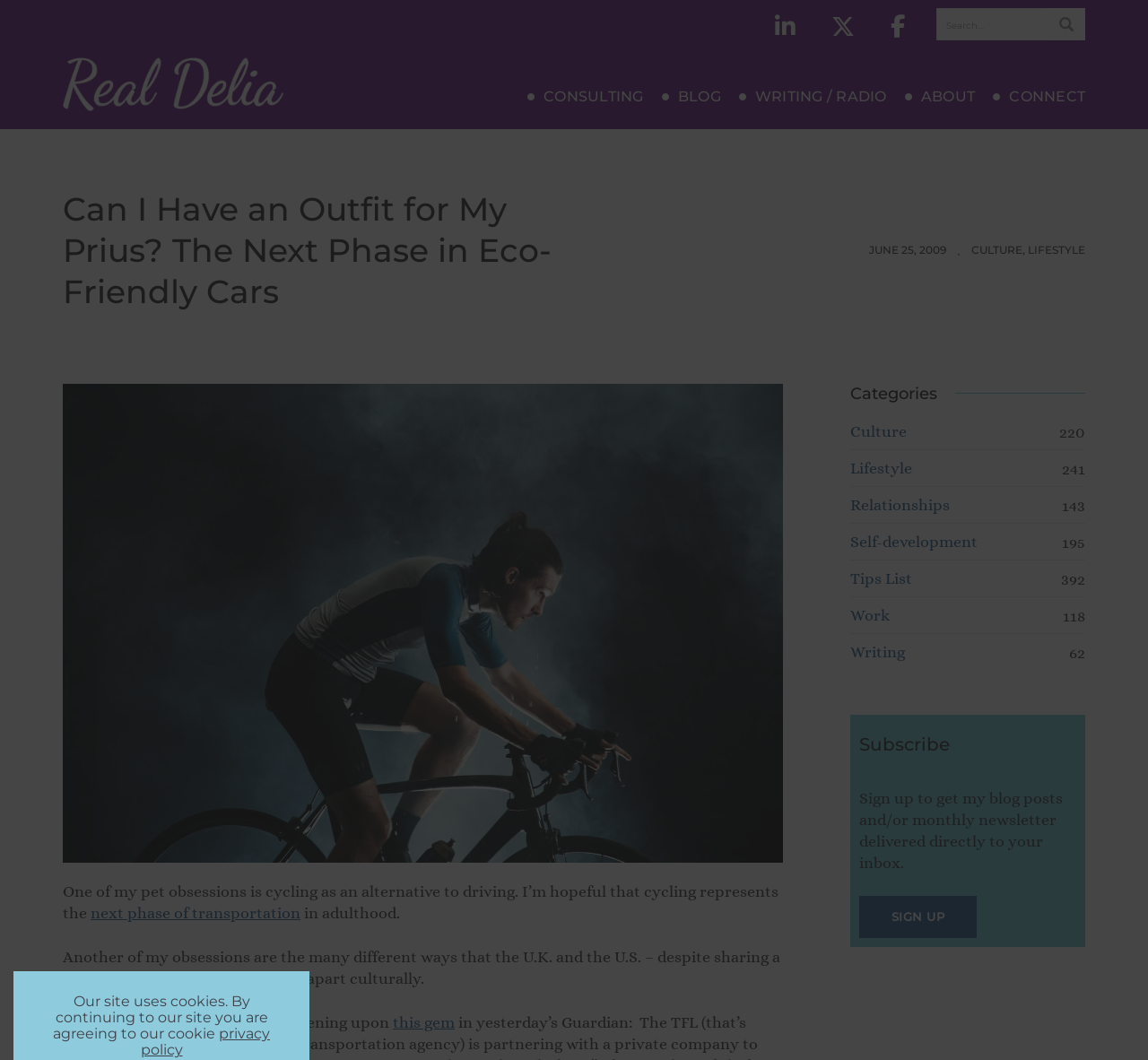Show the bounding box coordinates of the region that should be clicked to follow the instruction: "Read the 'CULTURE' category."

[0.846, 0.229, 0.891, 0.242]